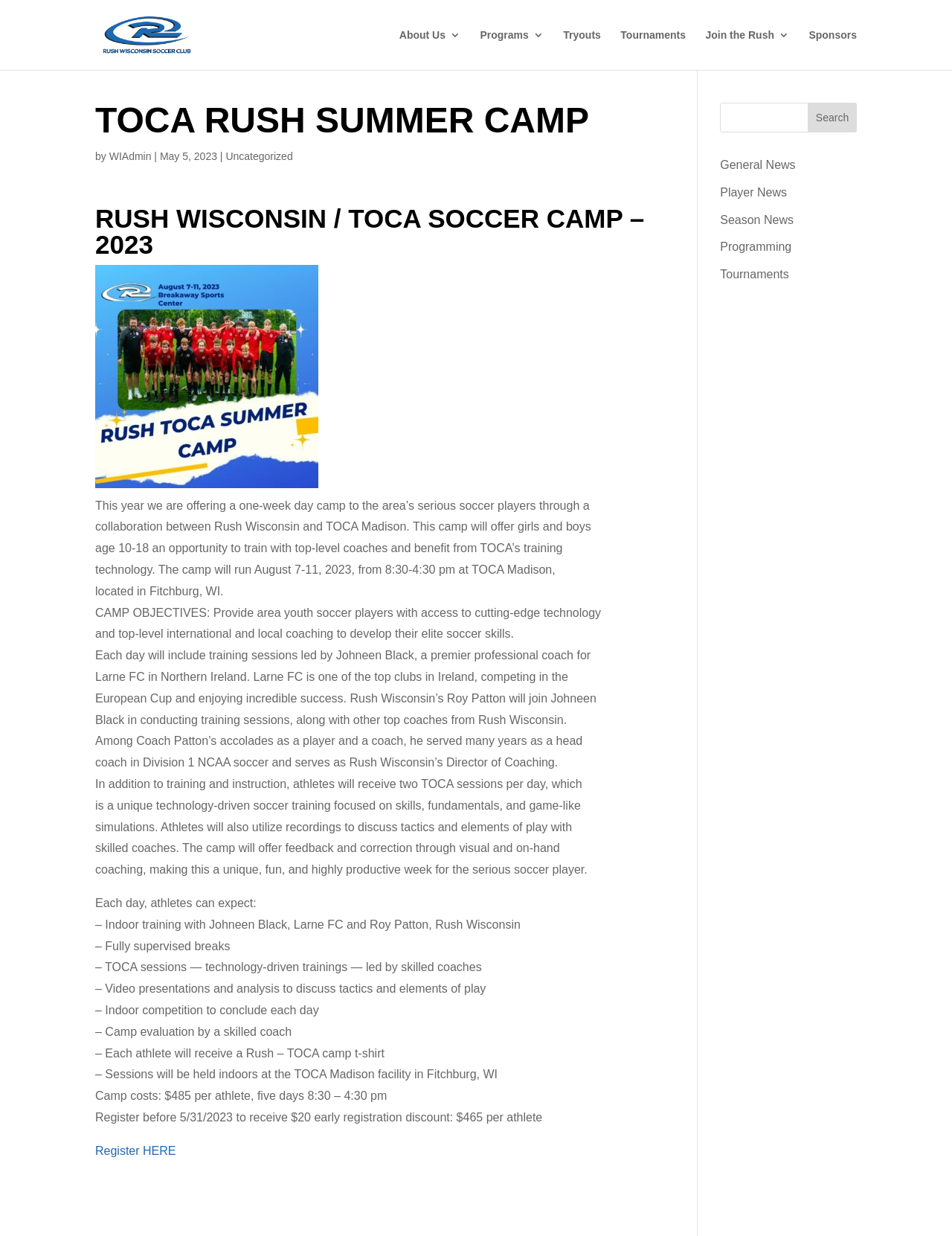Please determine the bounding box coordinates of the element to click in order to execute the following instruction: "Click on the 'Tournaments' link". The coordinates should be four float numbers between 0 and 1, specified as [left, top, right, bottom].

[0.652, 0.024, 0.72, 0.057]